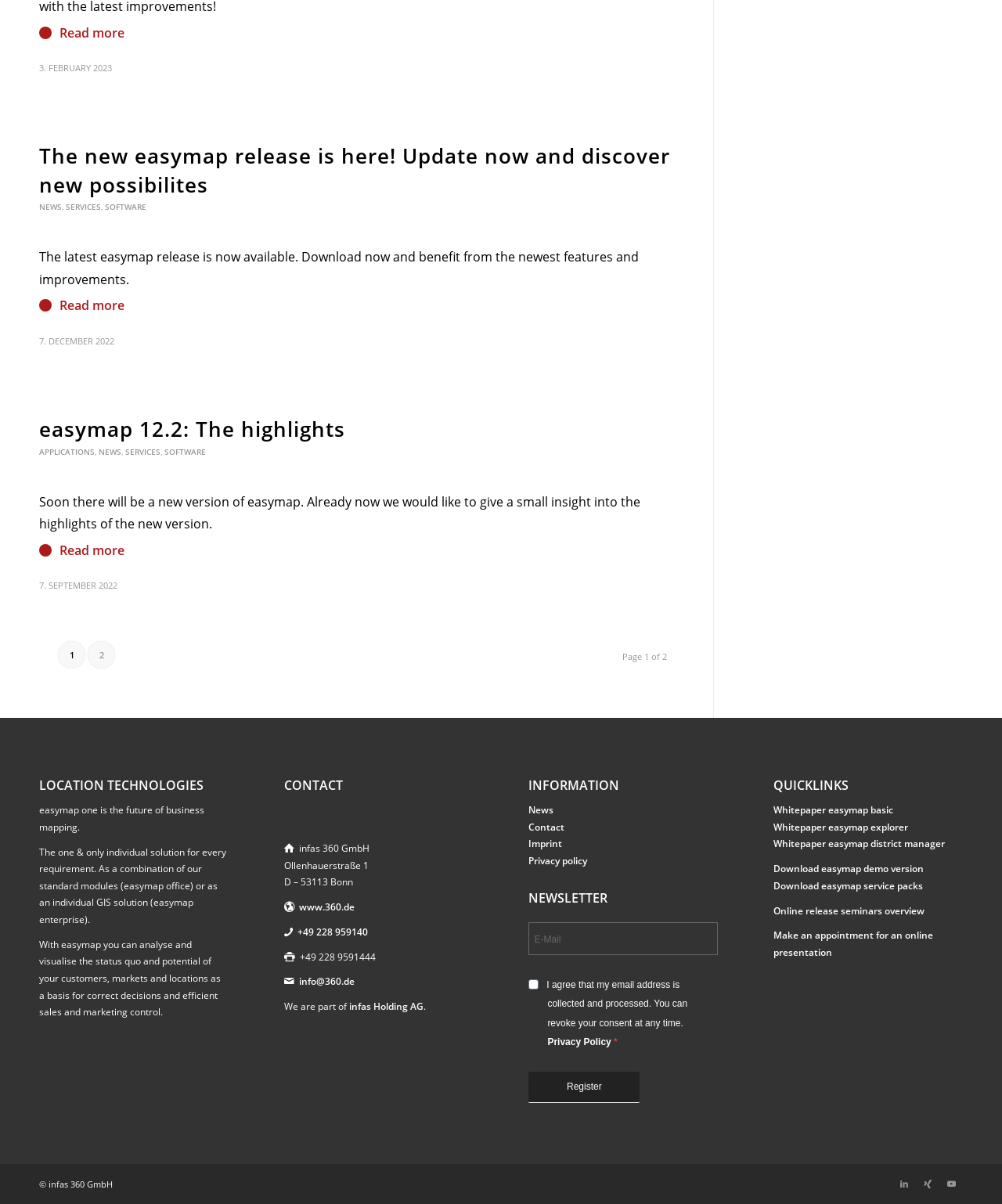Determine the bounding box coordinates of the clickable region to execute the instruction: "Read more about the new easymap release". The coordinates should be four float numbers between 0 and 1, denoted as [left, top, right, bottom].

[0.039, 0.118, 0.669, 0.165]